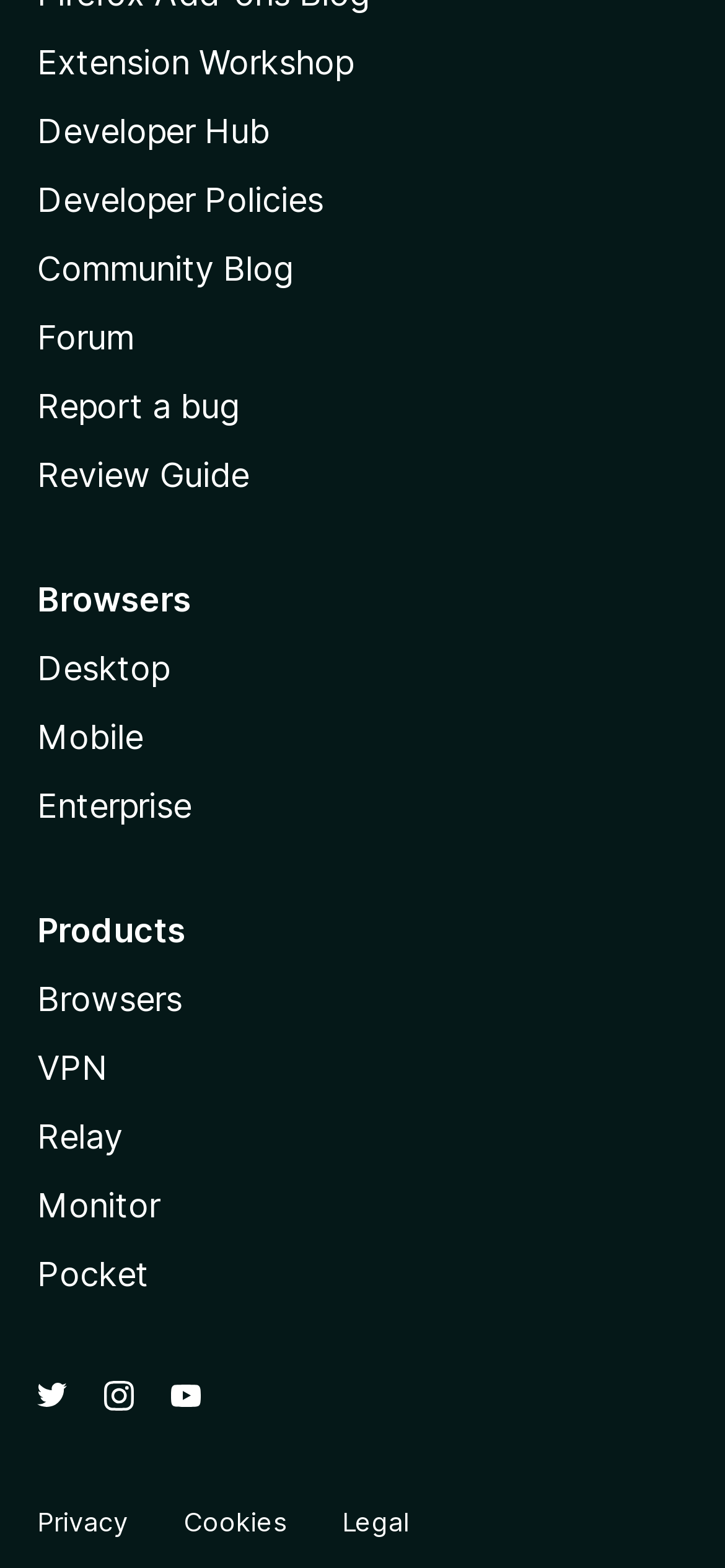For the following element description, predict the bounding box coordinates in the format (top-left x, top-left y, bottom-right x, bottom-right y). All values should be floating point numbers between 0 and 1. Description: Community Blog

[0.051, 0.159, 0.405, 0.183]